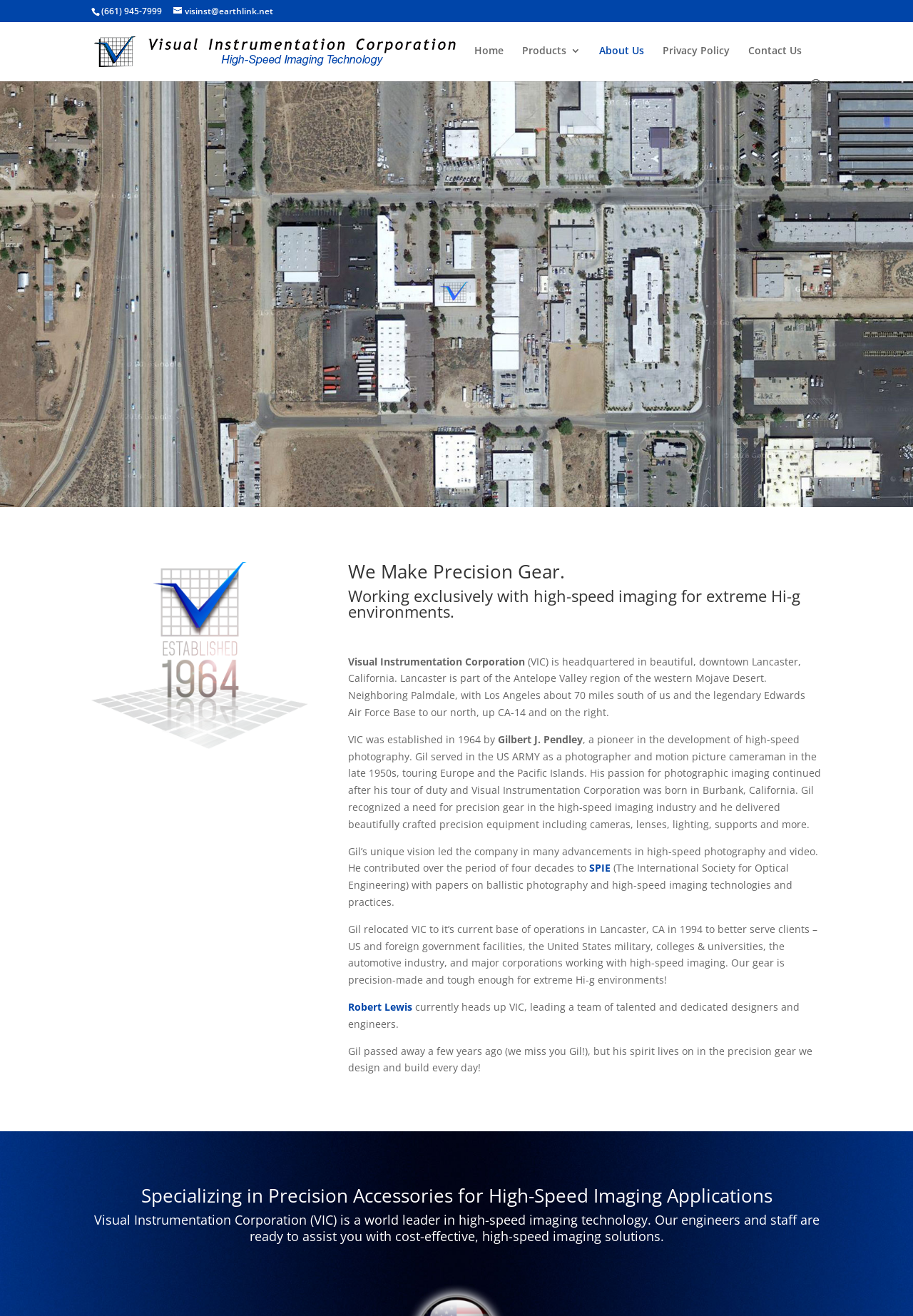Kindly determine the bounding box coordinates for the area that needs to be clicked to execute this instruction: "Click the 'Home' link".

[0.52, 0.035, 0.552, 0.06]